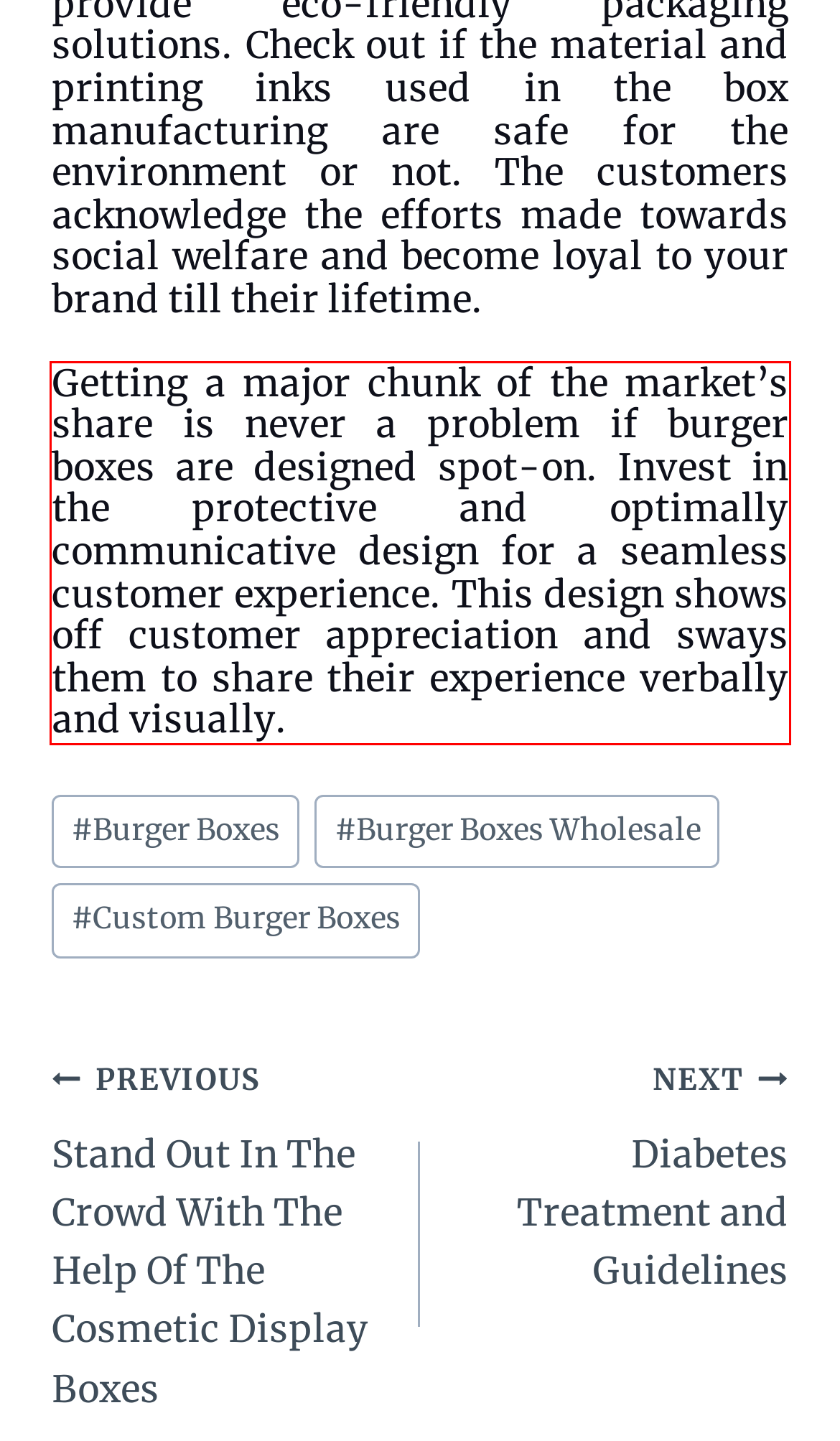You are given a screenshot of a webpage with a UI element highlighted by a red bounding box. Please perform OCR on the text content within this red bounding box.

Getting a major chunk of the market’s share is never a problem if burger boxes are designed spot-on. Invest in the protective and optimally communicative design for a seamless customer experience. This design shows off customer appreciation and sways them to share their experience verbally and visually.